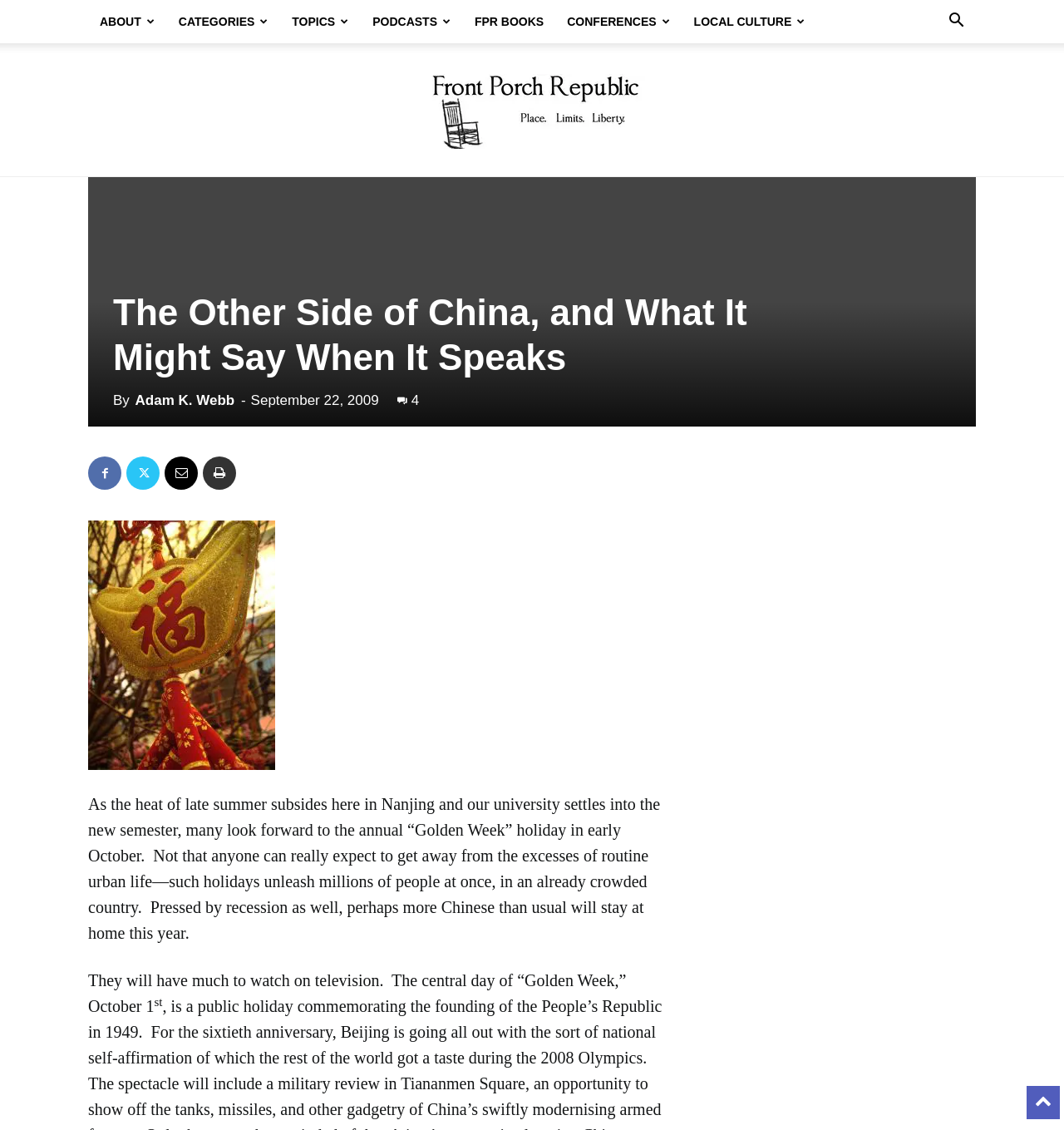From the element description Adam K. Webb, predict the bounding box coordinates of the UI element. The coordinates must be specified in the format (top-left x, top-left y, bottom-right x, bottom-right y) and should be within the 0 to 1 range.

[0.127, 0.347, 0.22, 0.361]